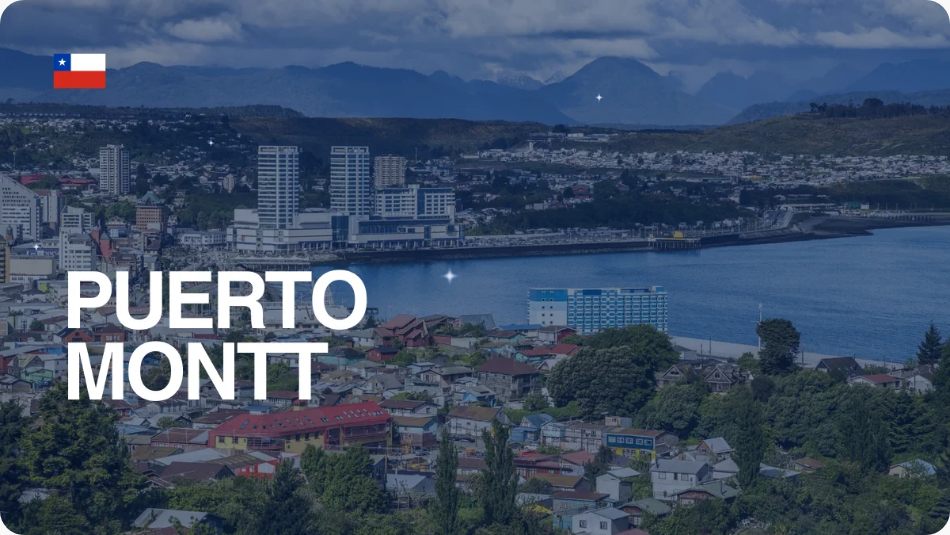Explain all the elements you observe in the image.

This image showcases a stunning panoramic view of Puerto Montt, a vibrant city located in the Los Lagos Region of southern Chile. In the foreground, a bustling tapestry of colorful houses and lush greenery gives way to the urban landscape, which features modern high-rise buildings along the waterfront. The backdrop is adorned with the rugged beauty of mountains, shrouded in soft clouds, hinting at the natural wonders surrounding this coastal city.

Prominently displayed across the image is the name "PUERTO MONTT" in bold, white lettering, emphasizing the city's identity. A small Chilean flag can be seen in the top left corner, representing the national pride of this picturesque location. The tranquil waters of the bay reflect the essence of the city, making it a captivating representation of Puerto Montt's lively culture and scenic beauty.